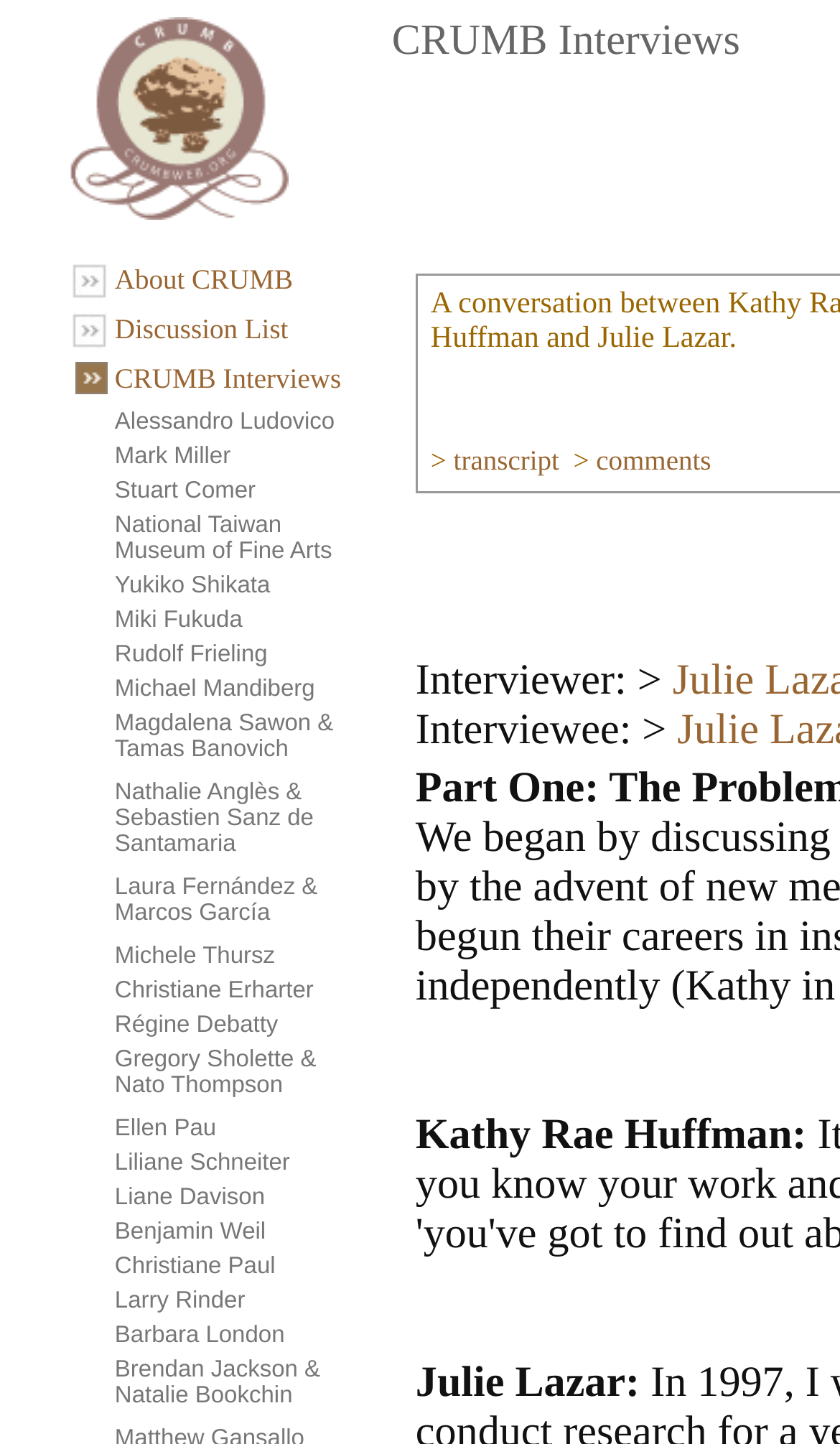Given the webpage screenshot, identify the bounding box of the UI element that matches this description: "Business Person".

None